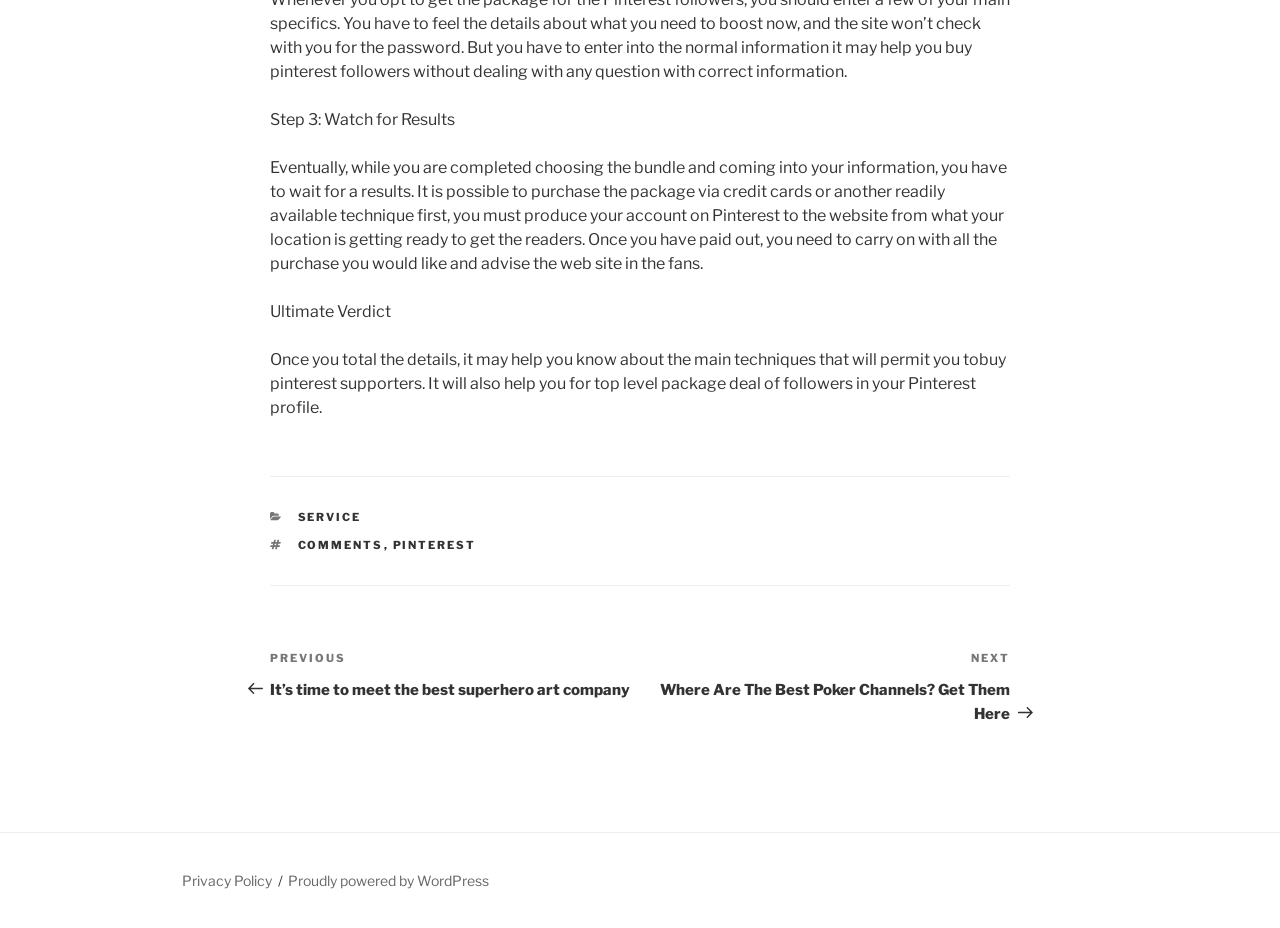Respond to the following question using a concise word or phrase: 
What is the previous post about?

Superhero art company